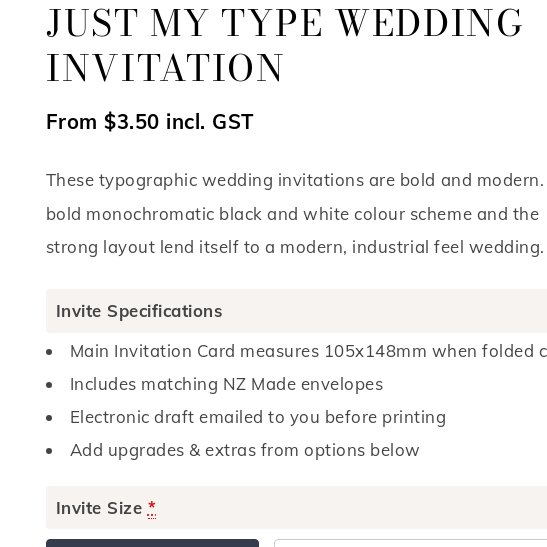Explain the image thoroughly, highlighting all key elements.

The image features the "Just My Type Wedding Invitation," showcasing a modern design that emphasizes bold typography in a striking black and white color scheme. This invitation is noted for its industrial feel, making it an ideal choice for contemporary weddings. Accompanying text indicates that these invitations are priced from $3.50, inclusive of GST, and include matching envelopes that are made in New Zealand. Detailed specifications highlight the dimensions of the main invitation card (105x148mm when folded) and the option for an electronic draft to be emailed prior to printing. The overall aesthetic and detailed description suggest a stylish, contemporary option for couples looking to make a statement with their invites.